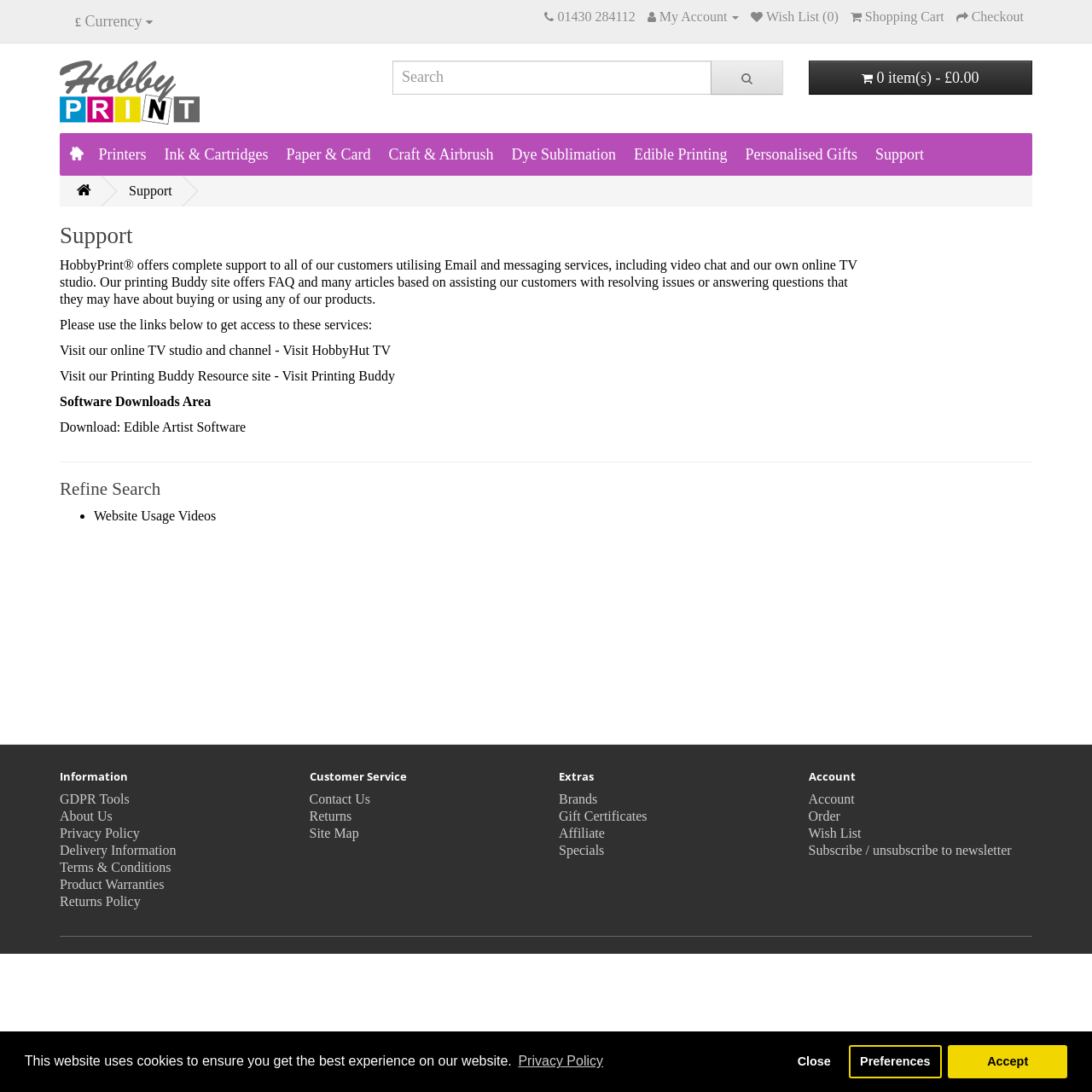Based on the element description: "Subscribe / unsubscribe to newsletter", identify the UI element and provide its bounding box coordinates. Use four float numbers between 0 and 1, [left, top, right, bottom].

[0.74, 0.772, 0.926, 0.785]